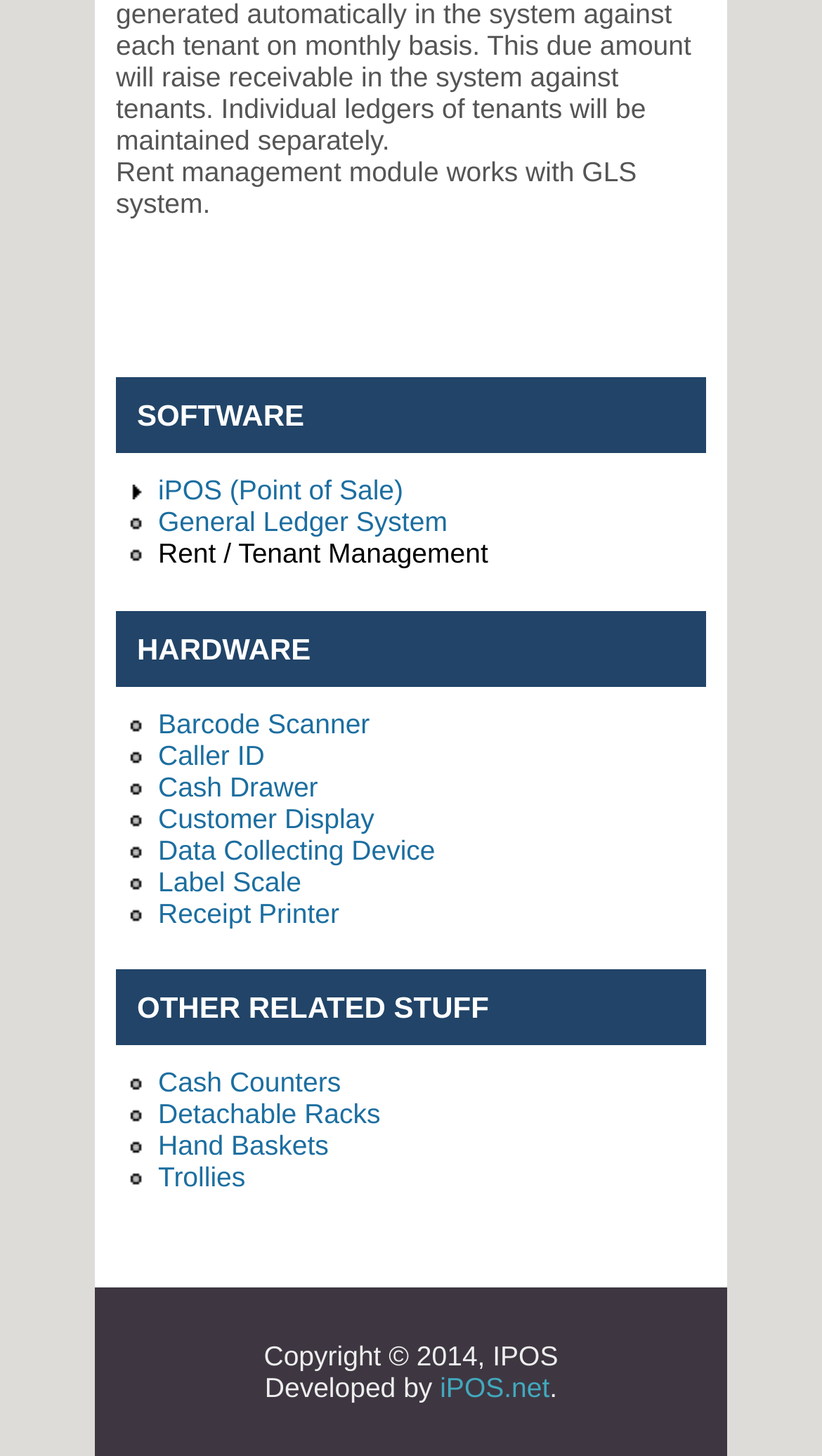Please determine the bounding box coordinates for the UI element described here. Use the format (top-left x, top-left y, bottom-right x, bottom-right y) with values bounded between 0 and 1: iPOS.net

[0.535, 0.942, 0.669, 0.964]